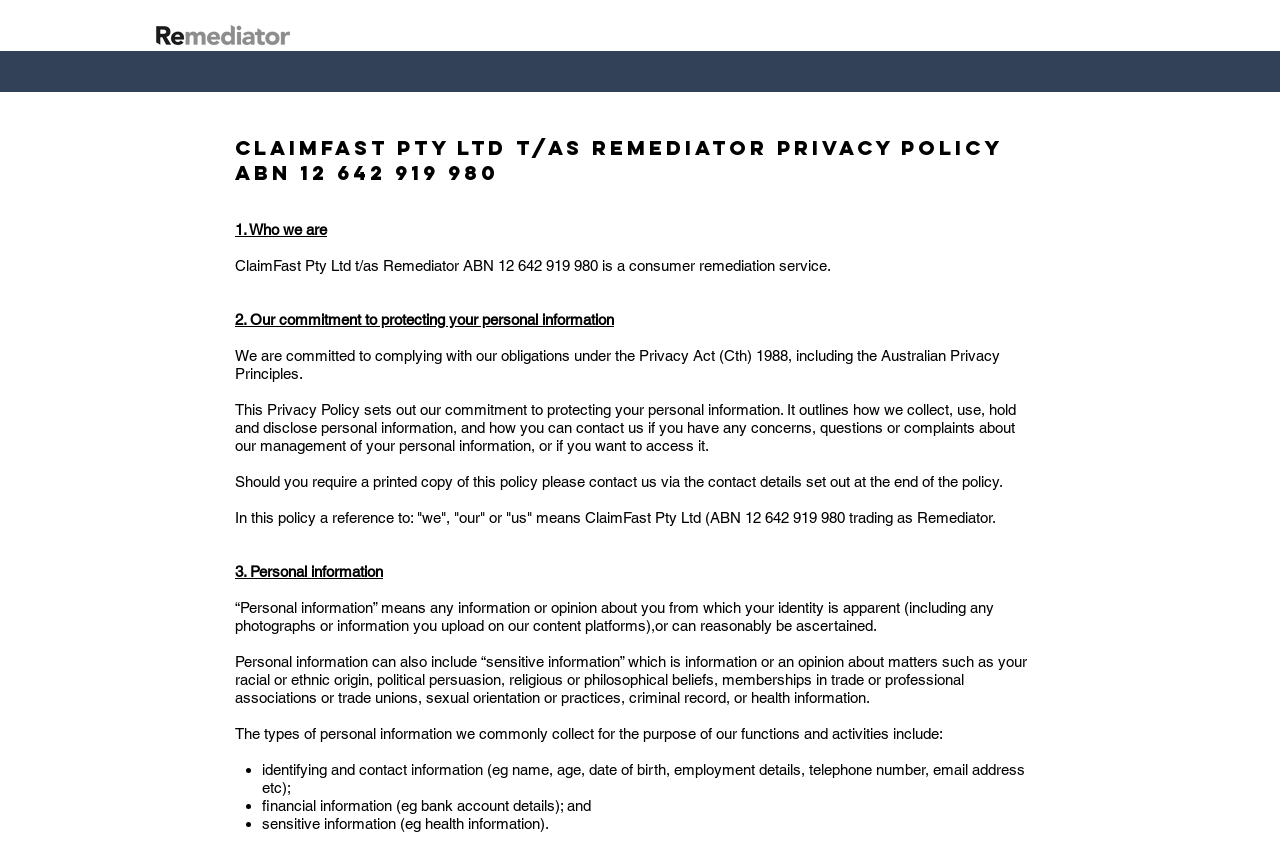What is the purpose of this policy?
Based on the screenshot, answer the question with a single word or phrase.

Protecting personal information